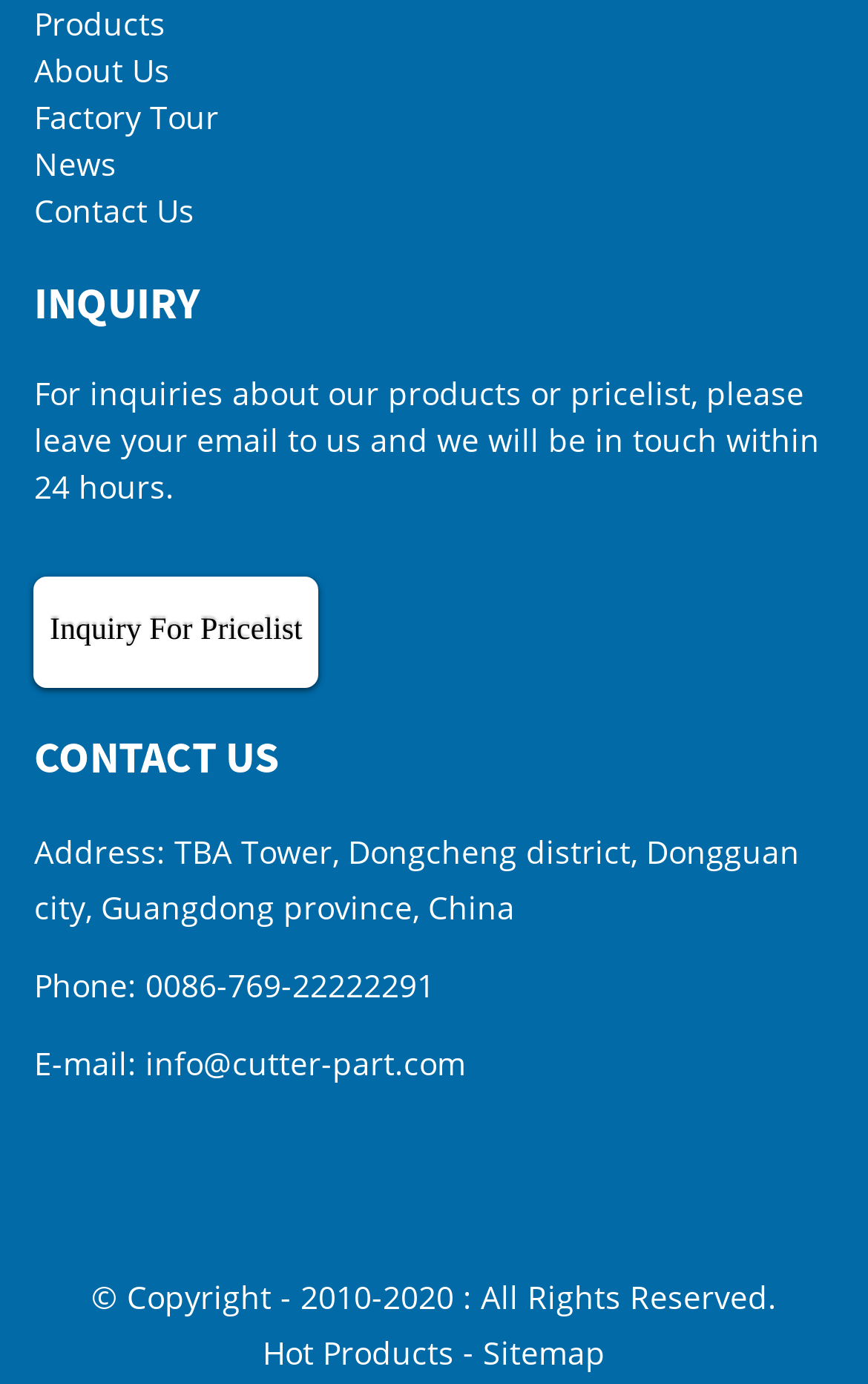What is the copyright year range?
Answer the question with just one word or phrase using the image.

2010-2020